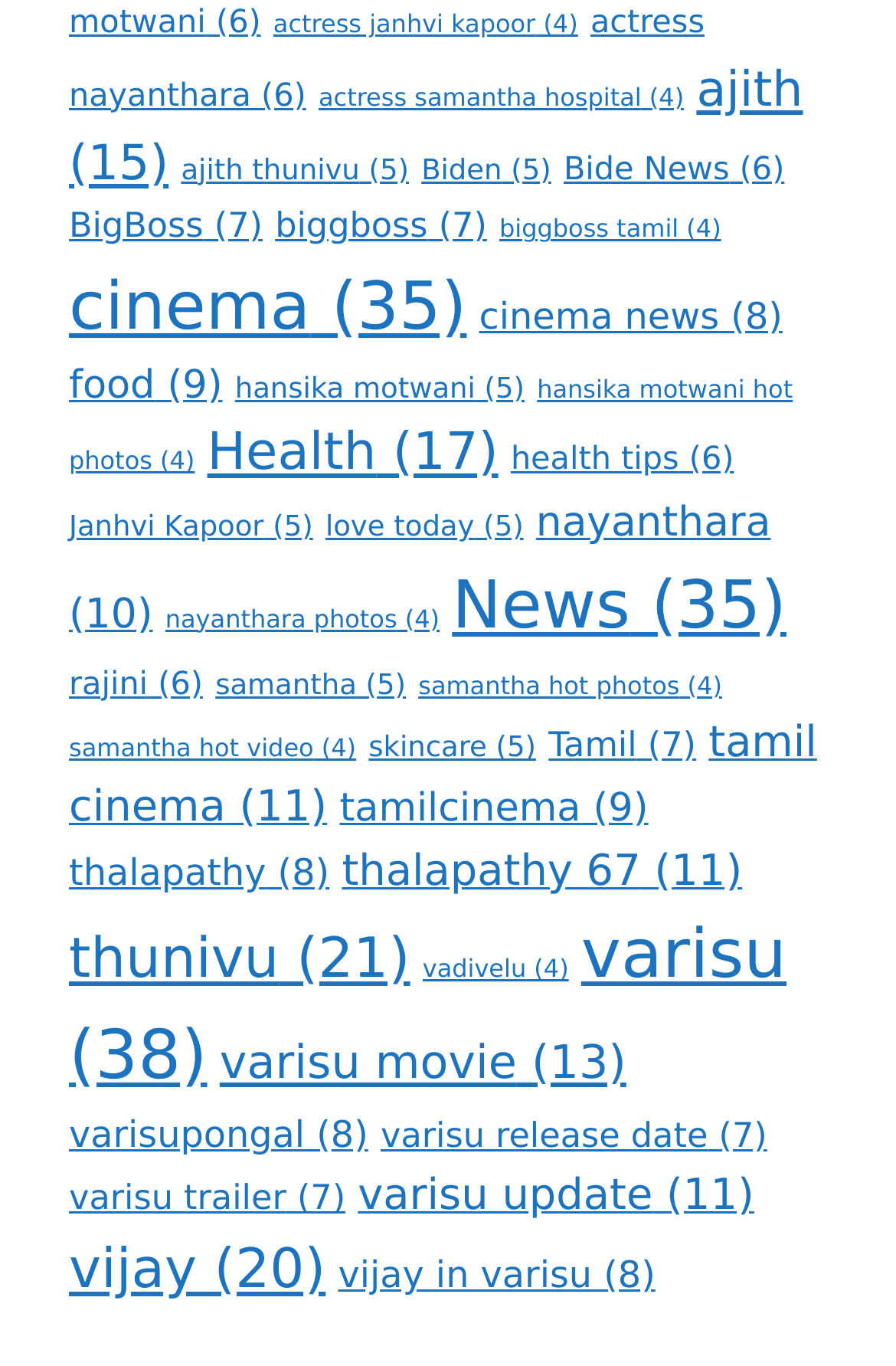Find the bounding box coordinates of the element you need to click on to perform this action: 'view cinema news'. The coordinates should be represented by four float values between 0 and 1, in the format [left, top, right, bottom].

[0.535, 0.215, 0.873, 0.247]